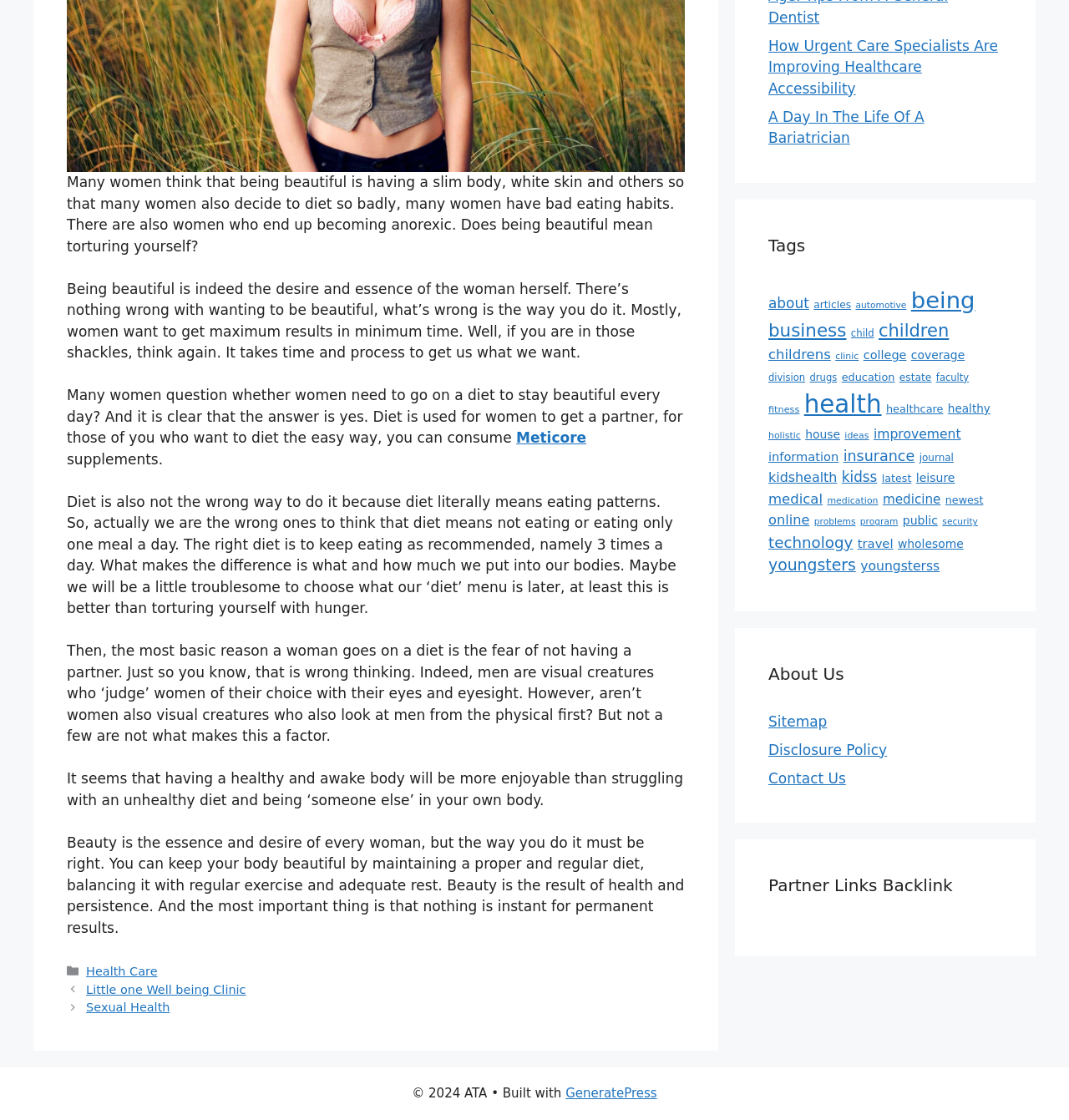Extract the bounding box coordinates for the described element: "coverage". The coordinates should be represented as four float numbers between 0 and 1: [left, top, right, bottom].

[0.852, 0.311, 0.902, 0.323]